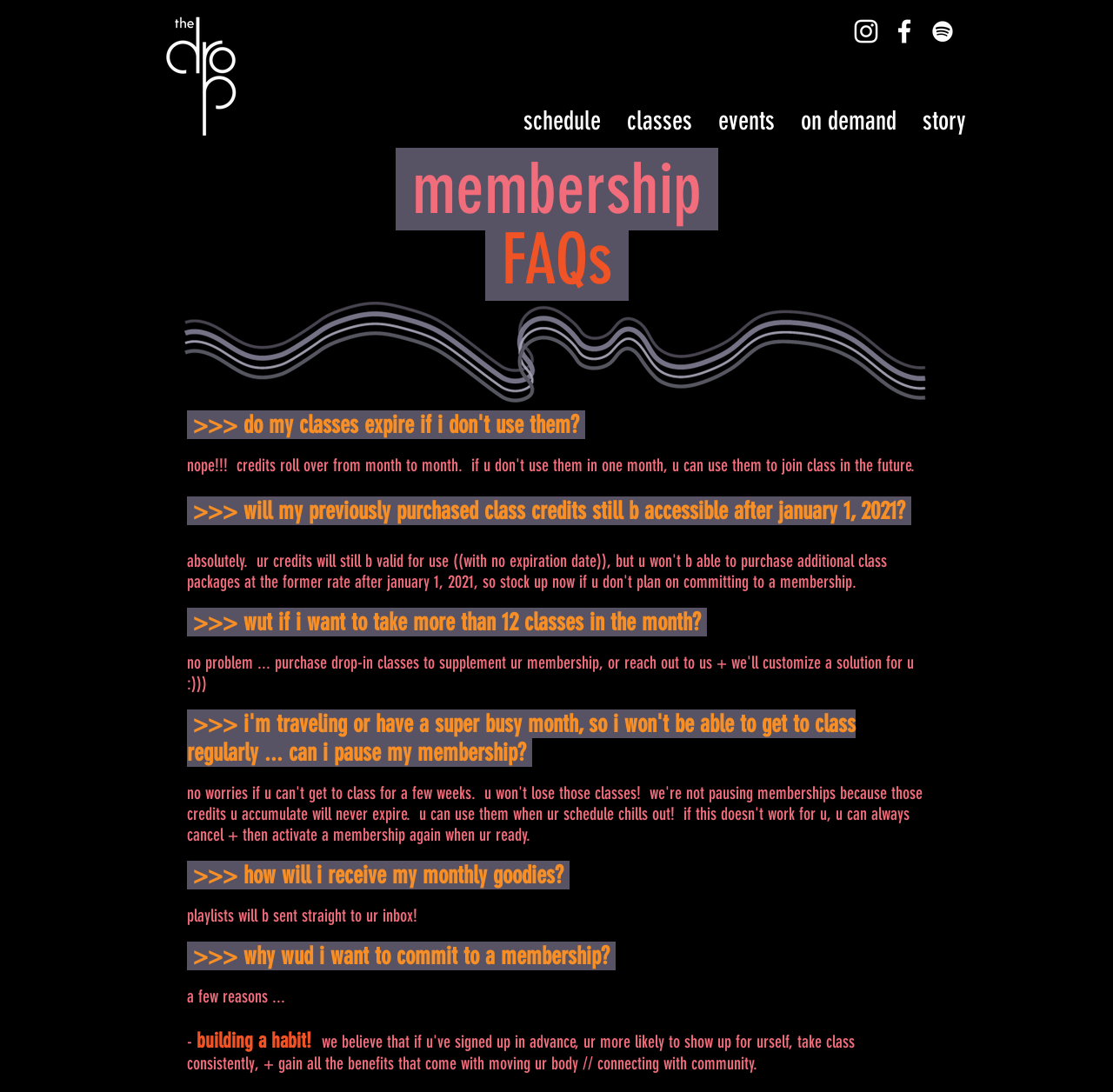Kindly determine the bounding box coordinates of the area that needs to be clicked to fulfill this instruction: "Click the Instagram link".

[0.764, 0.014, 0.792, 0.043]